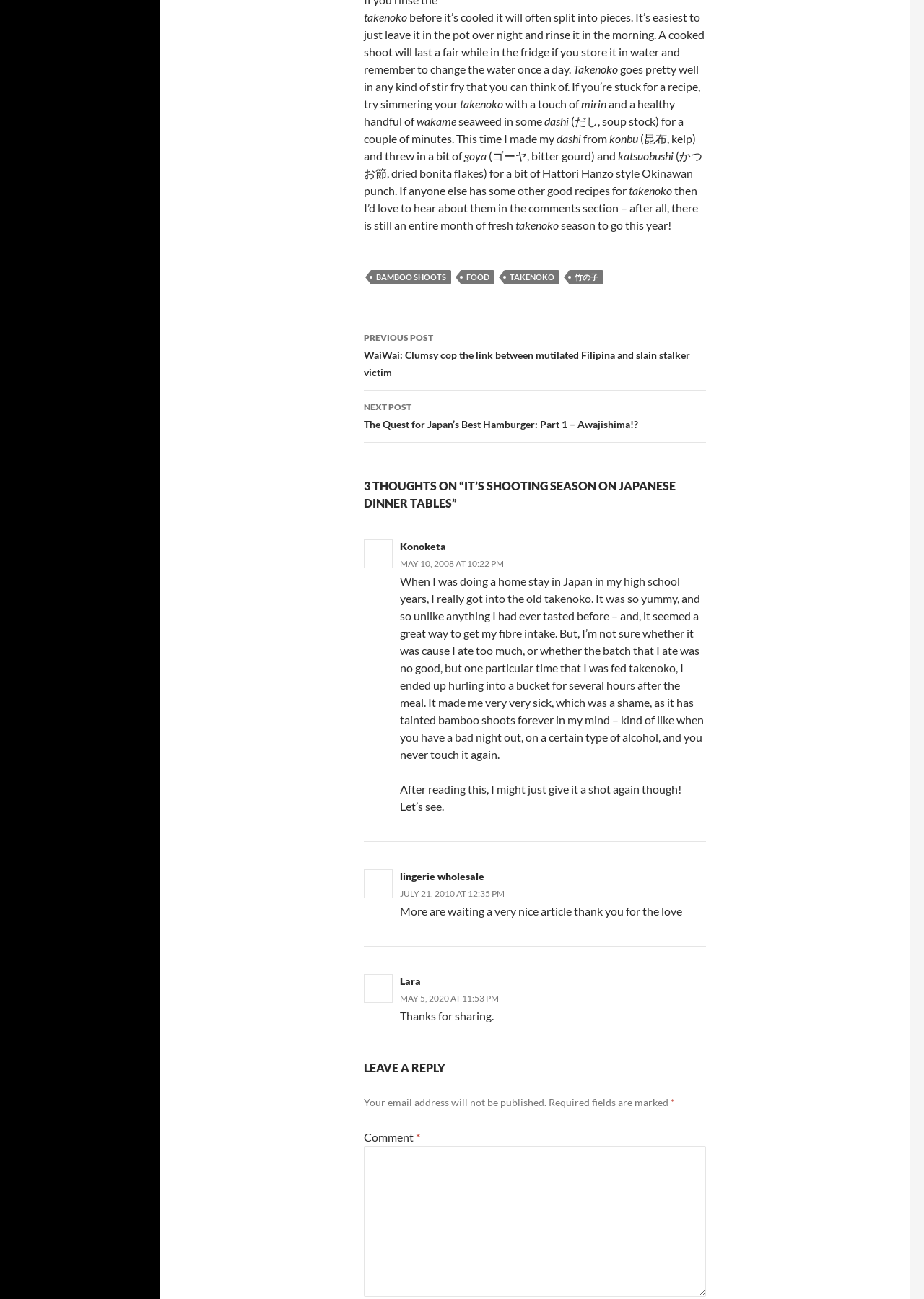How many comments are currently displayed on the webpage?
Please answer the question with a detailed and comprehensive explanation.

There are three comments displayed on the webpage, each with a timestamp and the commenter's name, indicating that three readers have left their comments on the article.